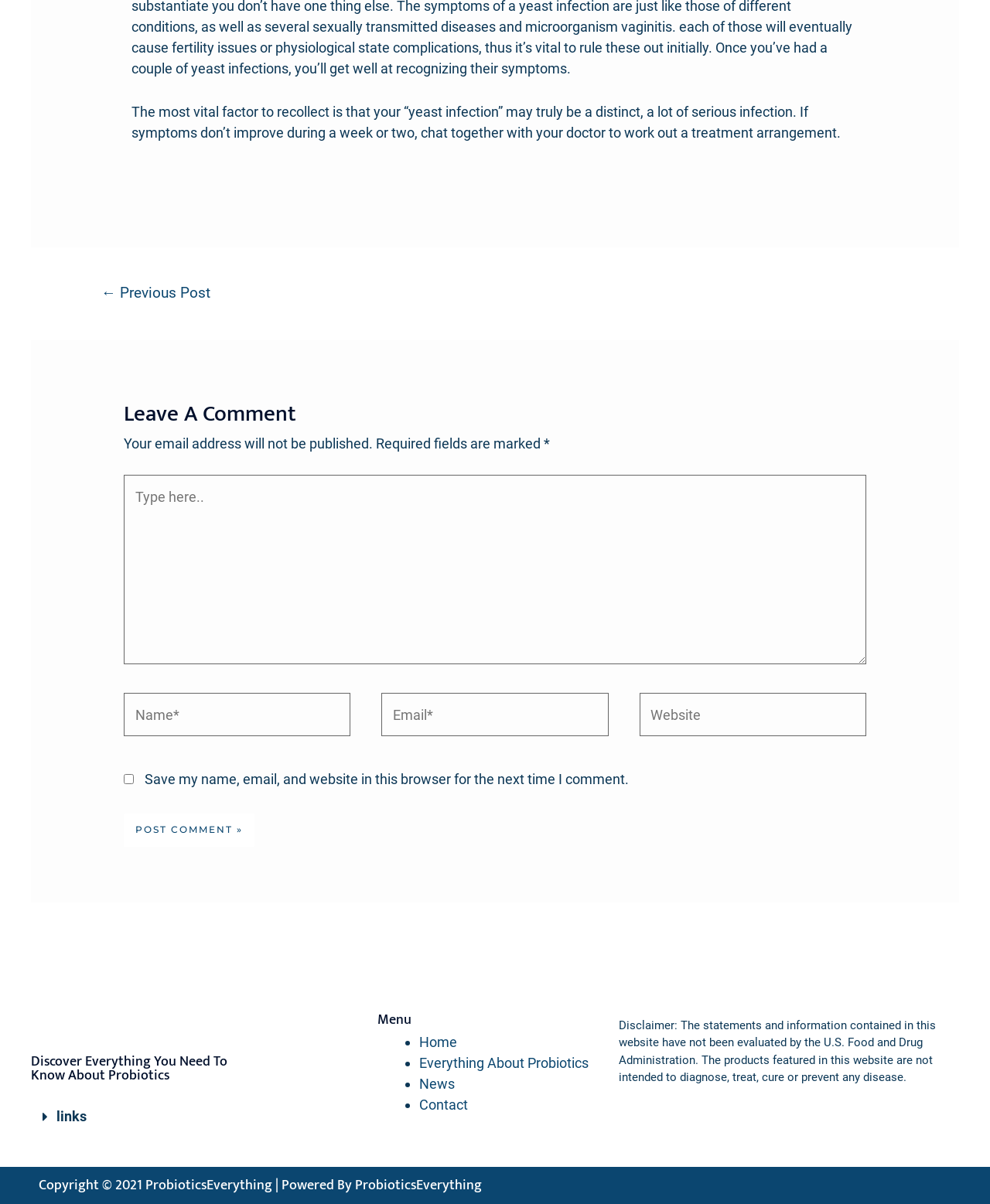Locate the bounding box coordinates of the area where you should click to accomplish the instruction: "Post a comment".

[0.125, 0.676, 0.257, 0.703]